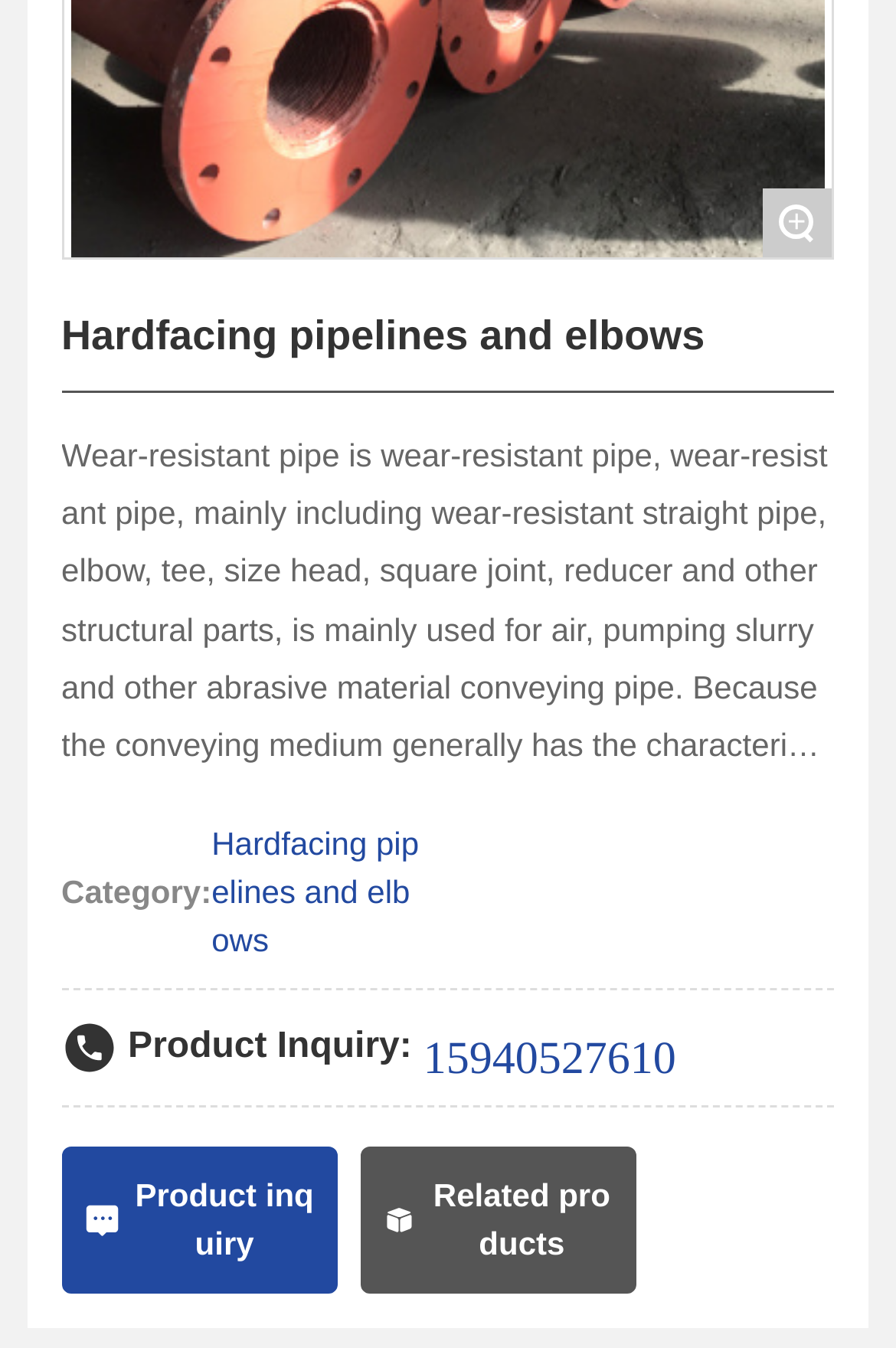Identify the bounding box for the described UI element: "Hardfacing pipelines and elbows".

[0.236, 0.612, 0.468, 0.711]